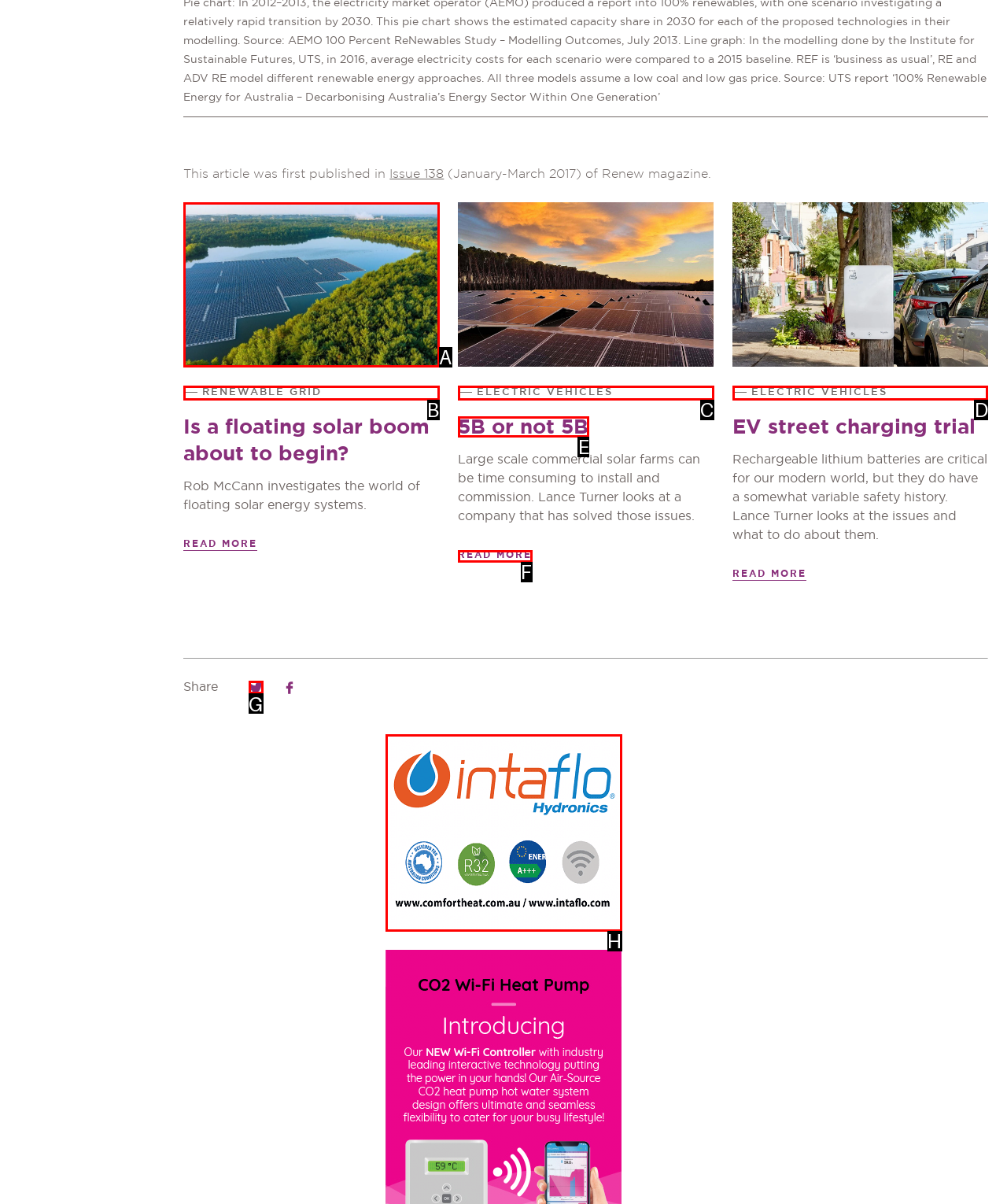Determine which HTML element to click to execute the following task: Read the article about 5B or not 5B Answer with the letter of the selected option.

E